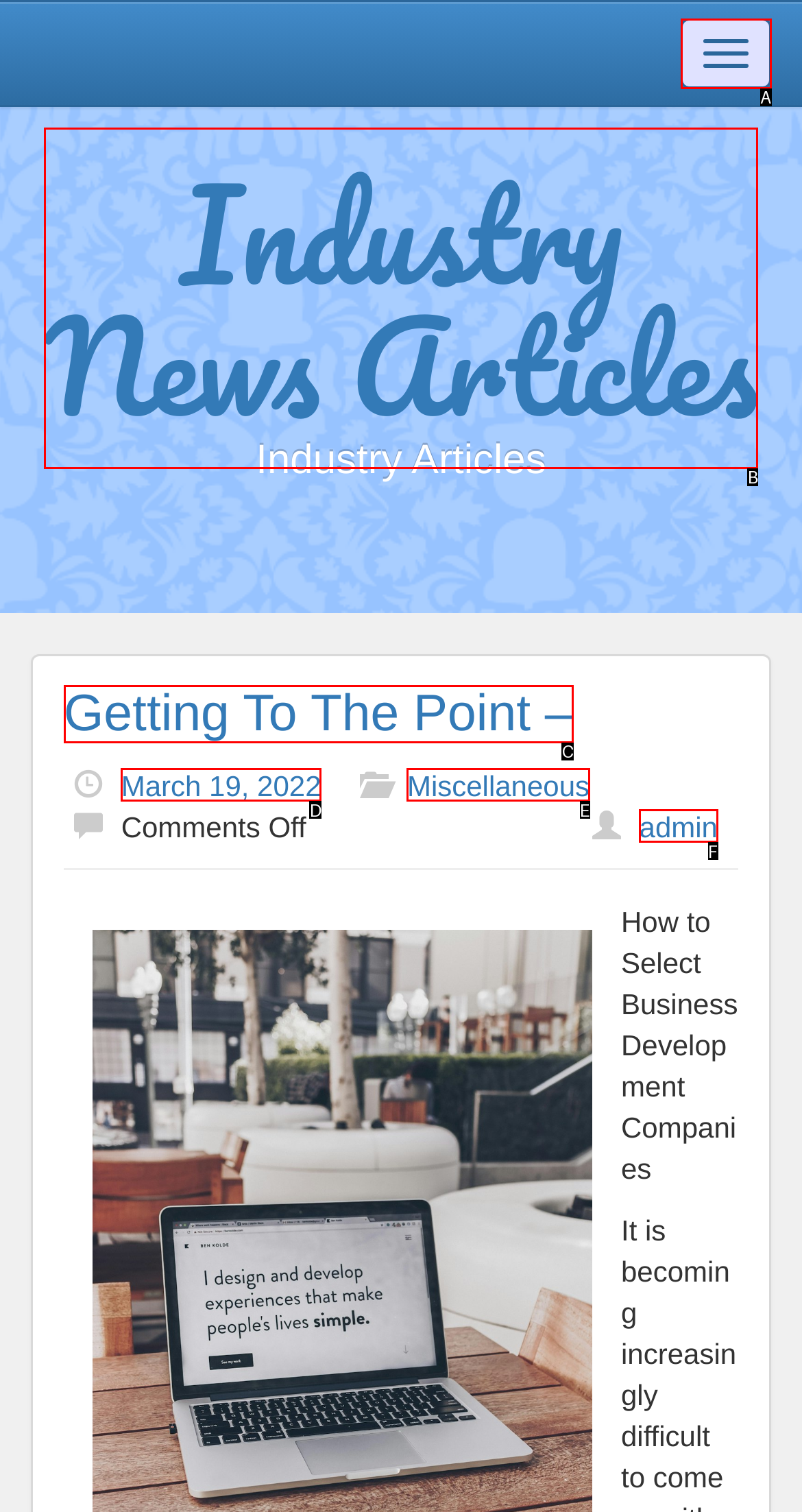Select the option that corresponds to the description: Toggle navigation
Respond with the letter of the matching choice from the options provided.

A